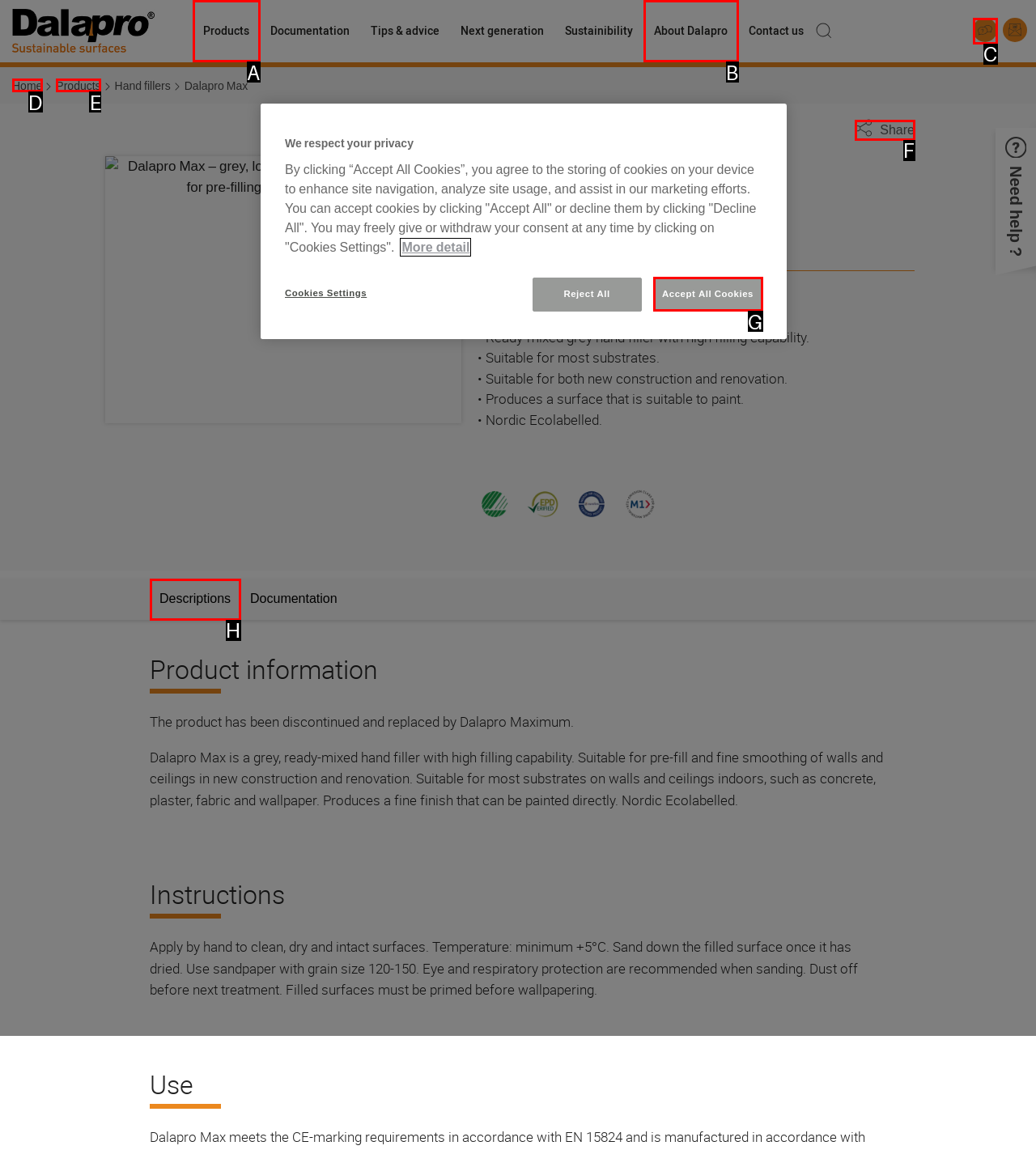For the instruction: Go to the Products page, determine the appropriate UI element to click from the given options. Respond with the letter corresponding to the correct choice.

A